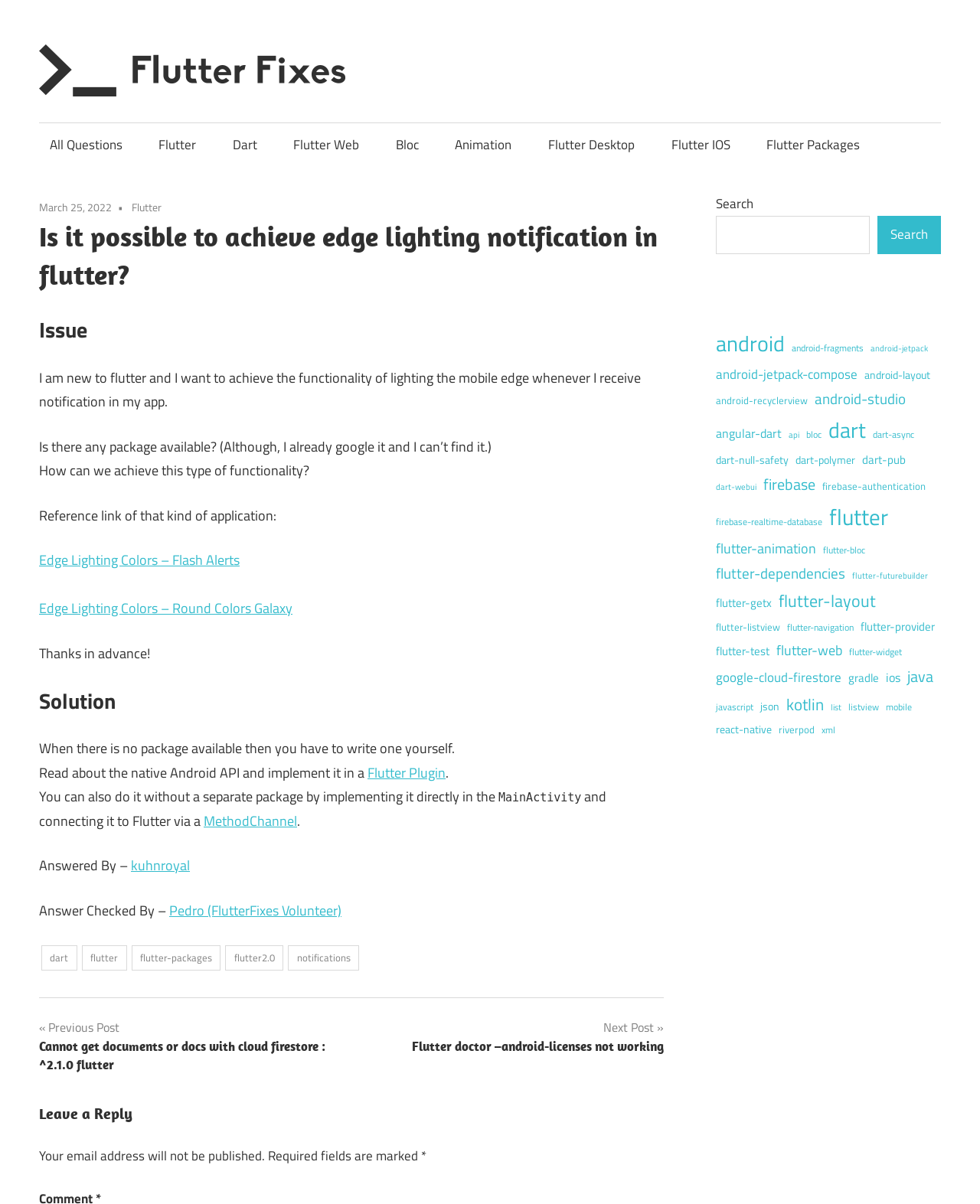Find the bounding box coordinates of the clickable region needed to perform the following instruction: "Read the 'Solution' section". The coordinates should be provided as four float numbers between 0 and 1, i.e., [left, top, right, bottom].

[0.04, 0.57, 0.677, 0.595]